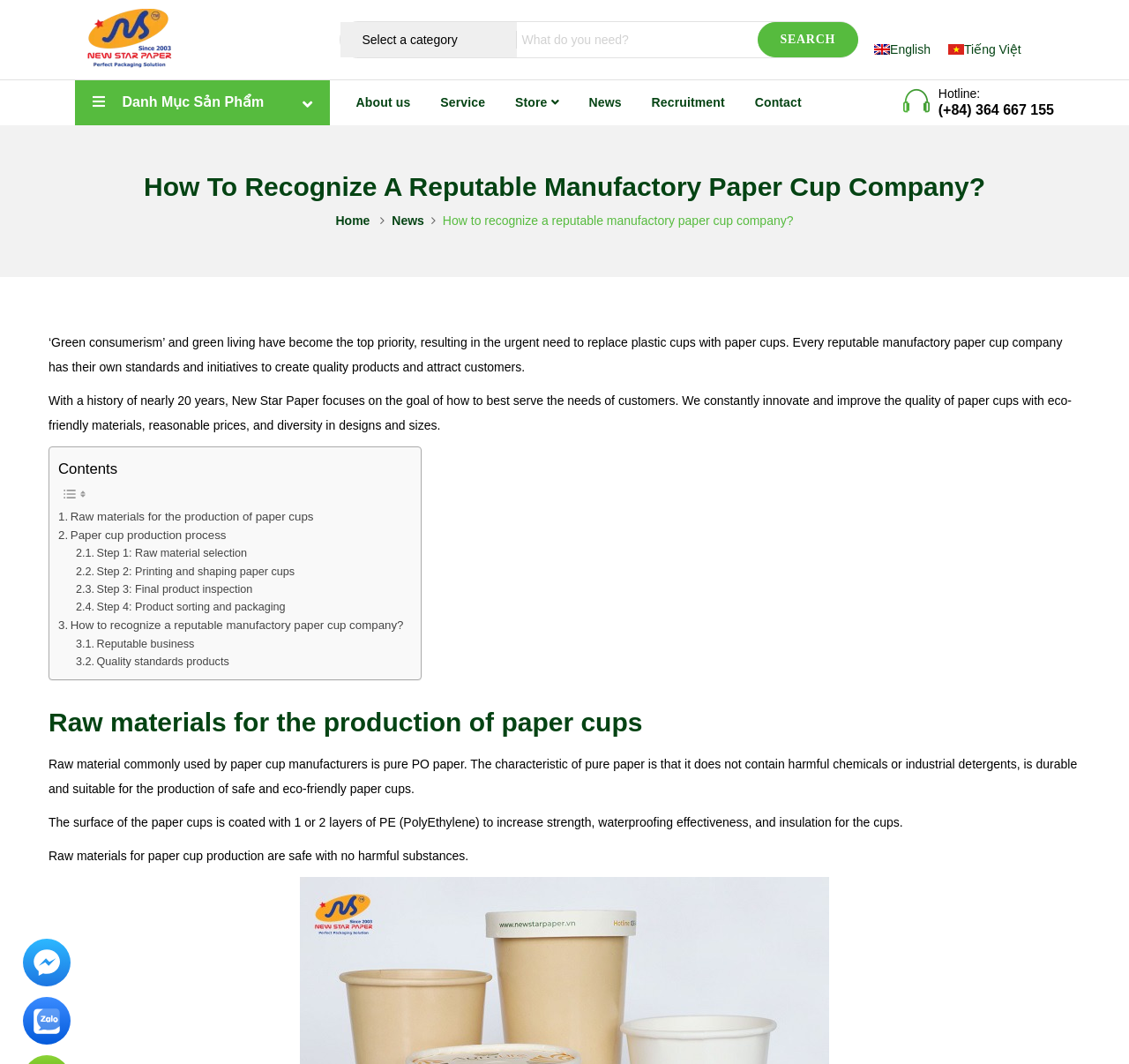Please use the details from the image to answer the following question comprehensively:
What is the company's focus?

Based on the webpage content, New Star Paper focuses on the goal of how to best serve the needs of customers with eco-friendly paper cups, reasonable prices, and diversity in designs and sizes.